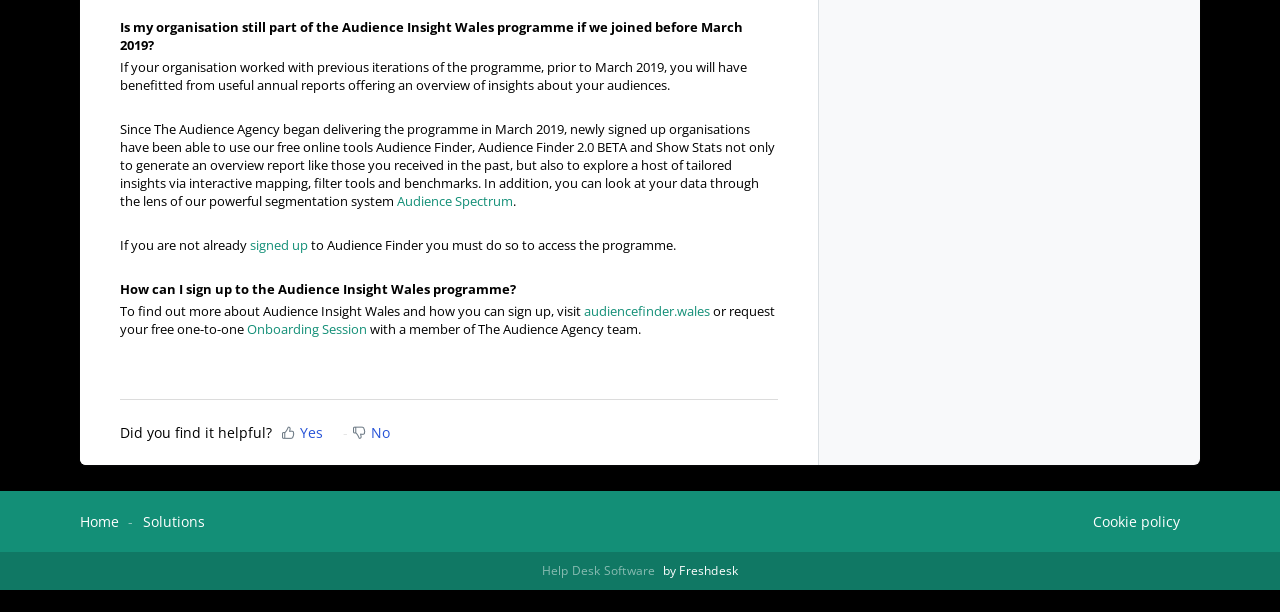What is the Audience Insight Wales programme?
Based on the image, respond with a single word or phrase.

A programme for organisations